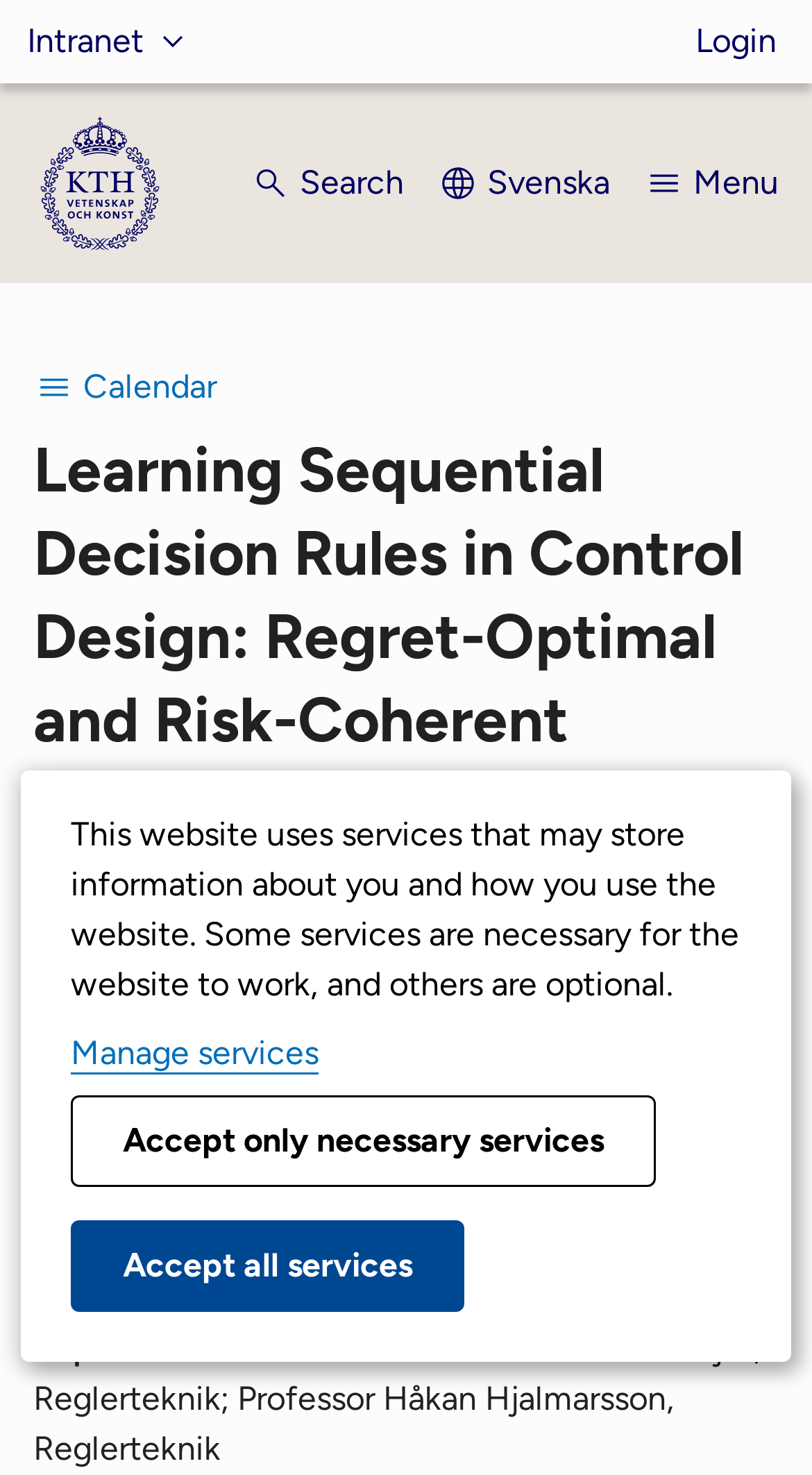Can you give a detailed response to the following question using the information from the image? What is the name of the doctoral student?

The webpage explicitly mentions the name of the doctoral student as Matias I. Müller.